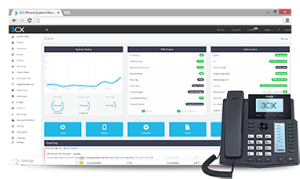What is the primary focus of the IP phone featured in the image?
Please provide a single word or phrase as your answer based on the screenshot.

Integration of hardware and software